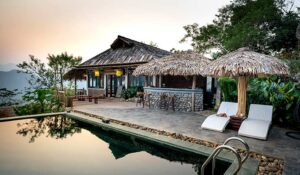What is the purpose of the pavilion?
Using the visual information, answer the question in a single word or phrase.

To offer shade and comfort